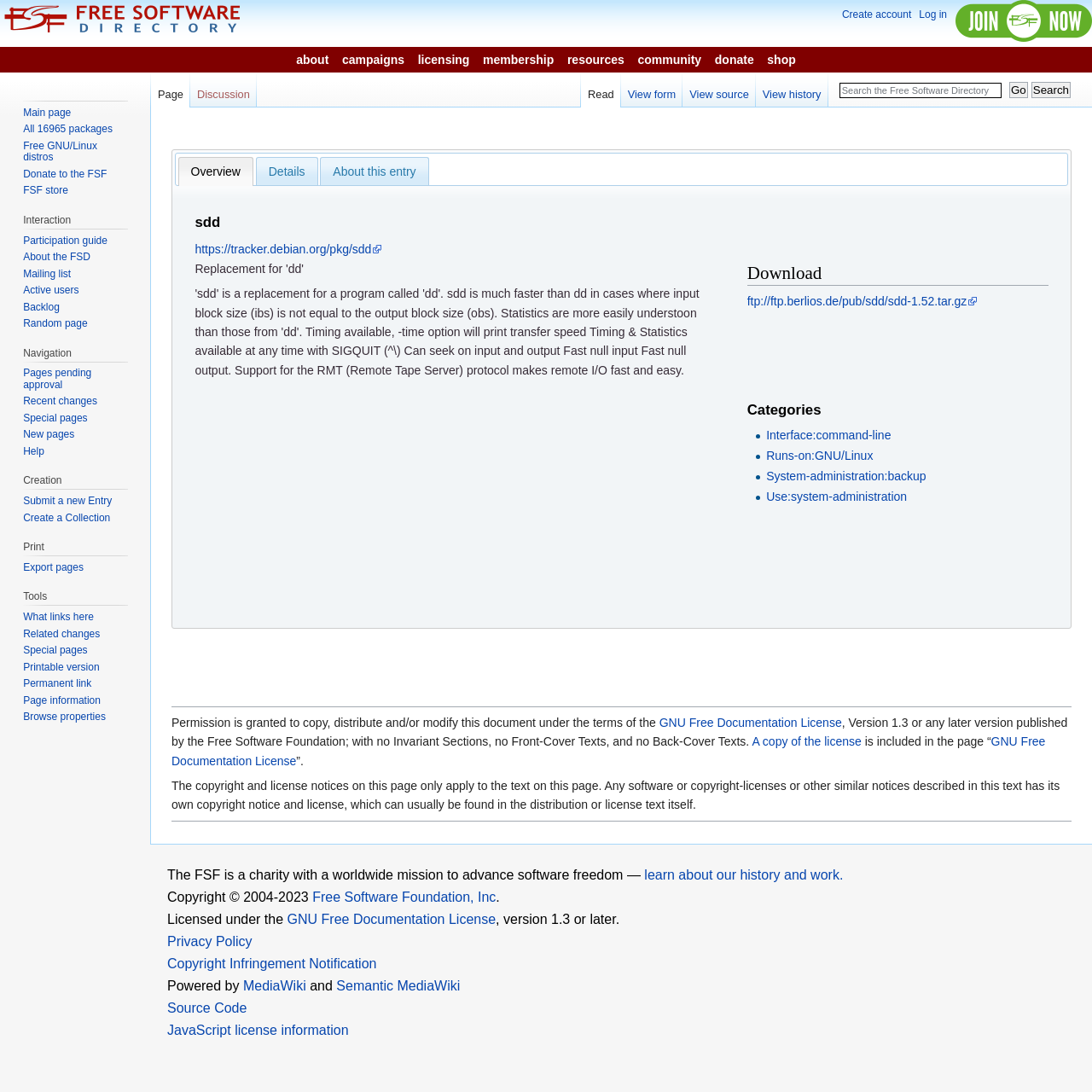Find the bounding box coordinates for the UI element that matches this description: "A copy of the license".

[0.689, 0.673, 0.789, 0.685]